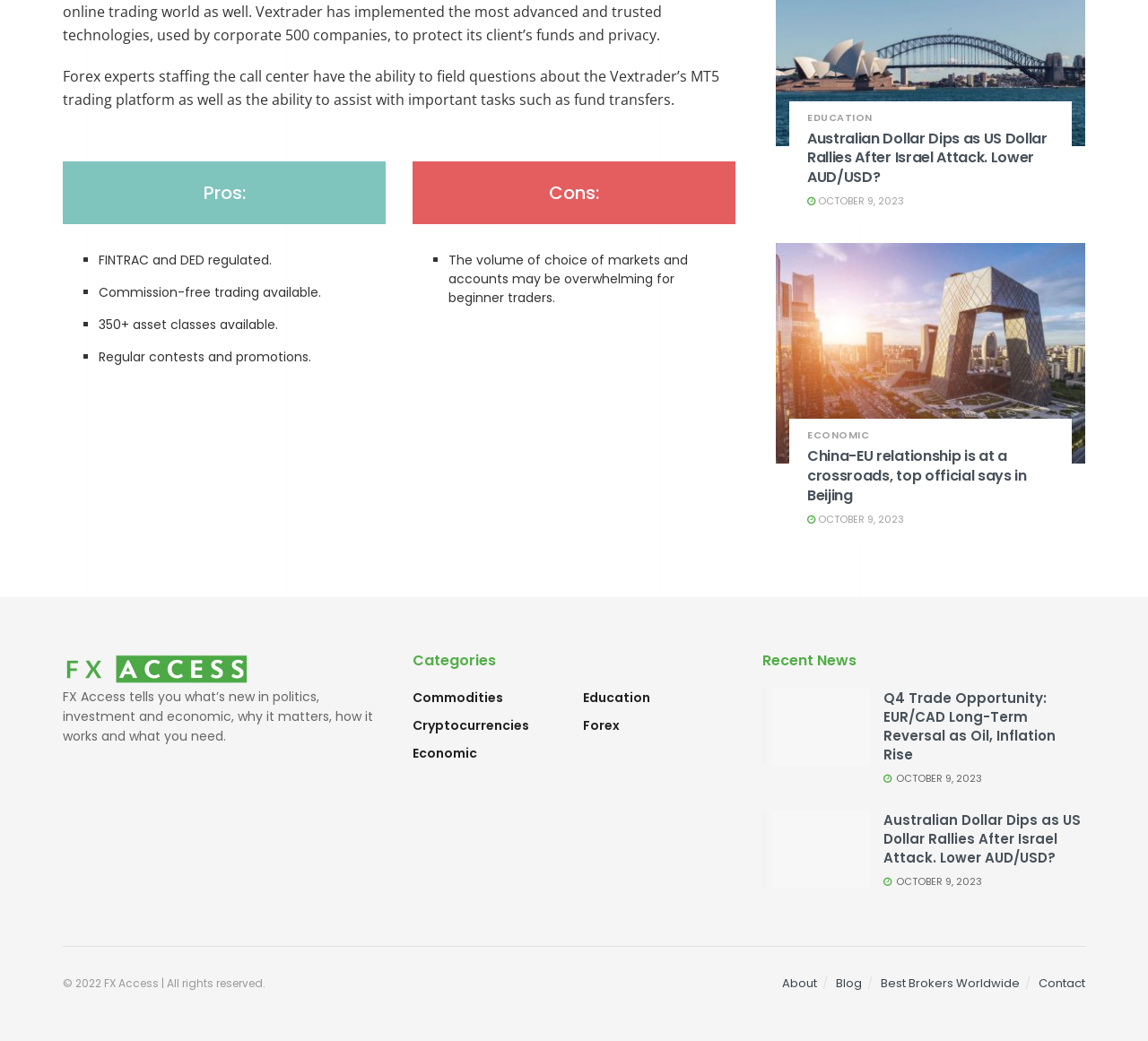Extract the bounding box for the UI element that matches this description: "October 9, 2023".

[0.703, 0.186, 0.788, 0.2]